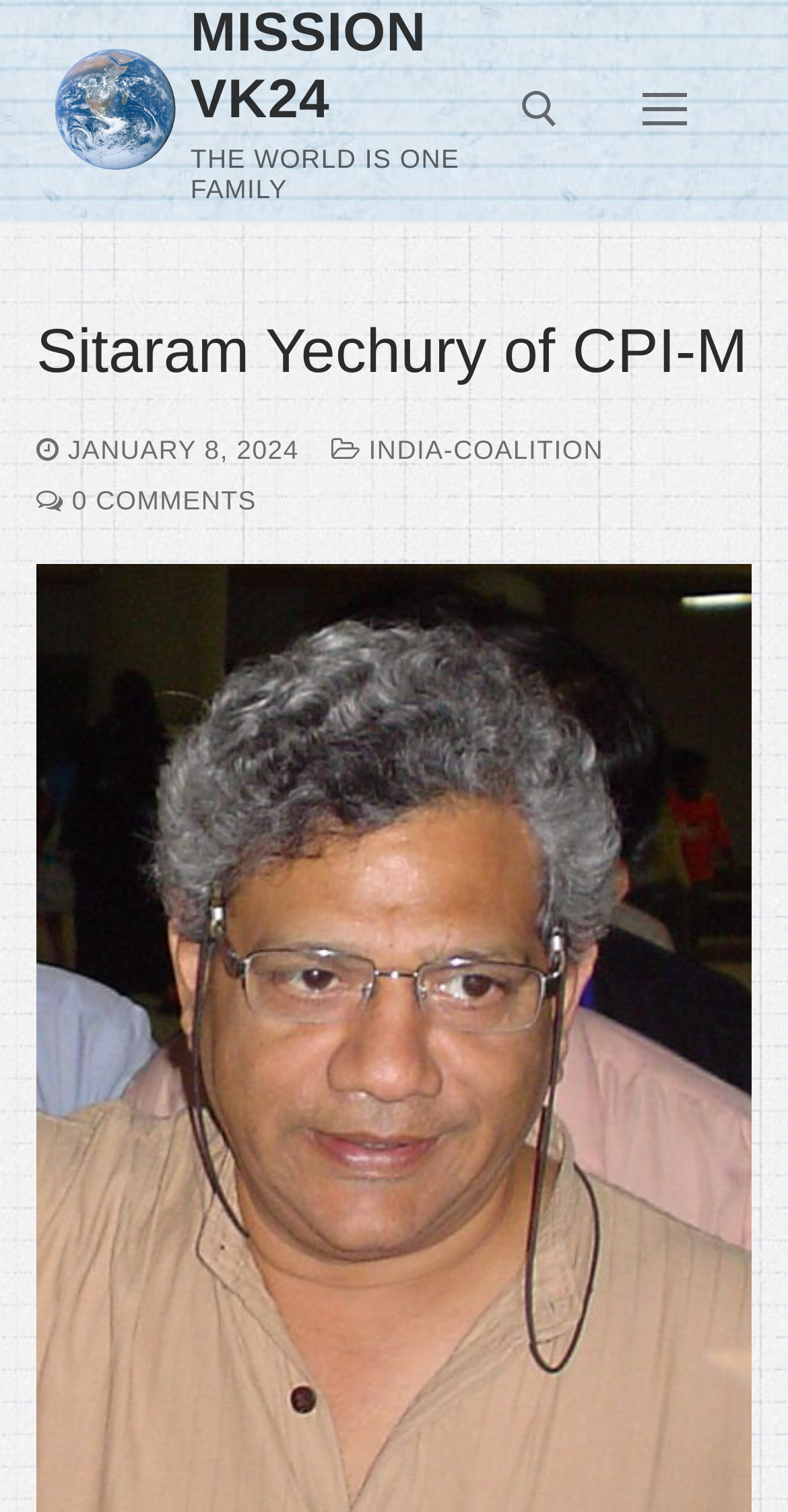Given the element description, predict the bounding box coordinates in the format (top-left x, top-left y, bottom-right x, bottom-right y). Make sure all values are between 0 and 1. Here is the element description: January 8, 2024

[0.046, 0.287, 0.379, 0.307]